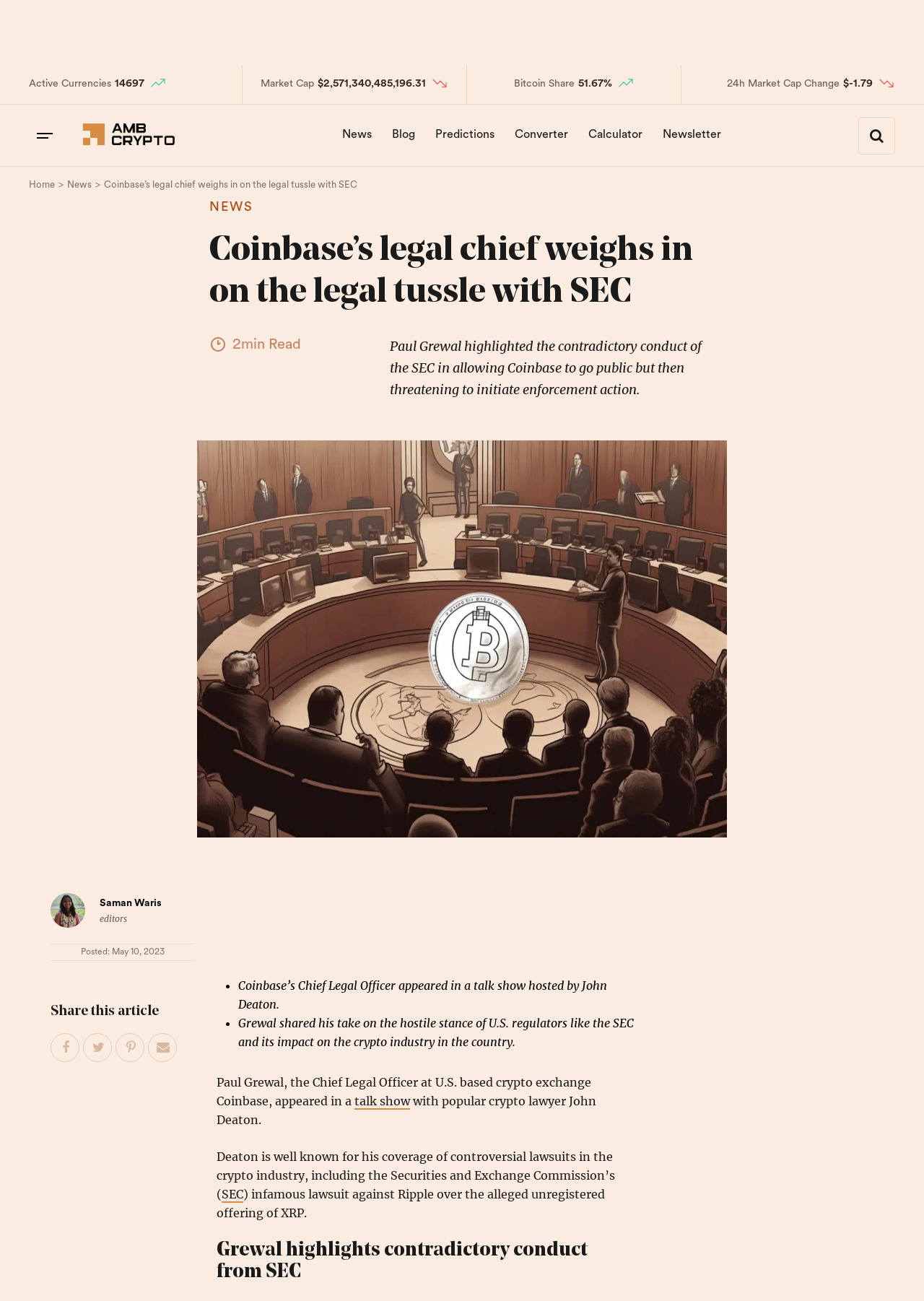Find the bounding box coordinates for the UI element whose description is: "aria-label="Email This Post"". The coordinates should be four float numbers between 0 and 1, in the format [left, top, right, bottom].

[0.161, 0.795, 0.192, 0.817]